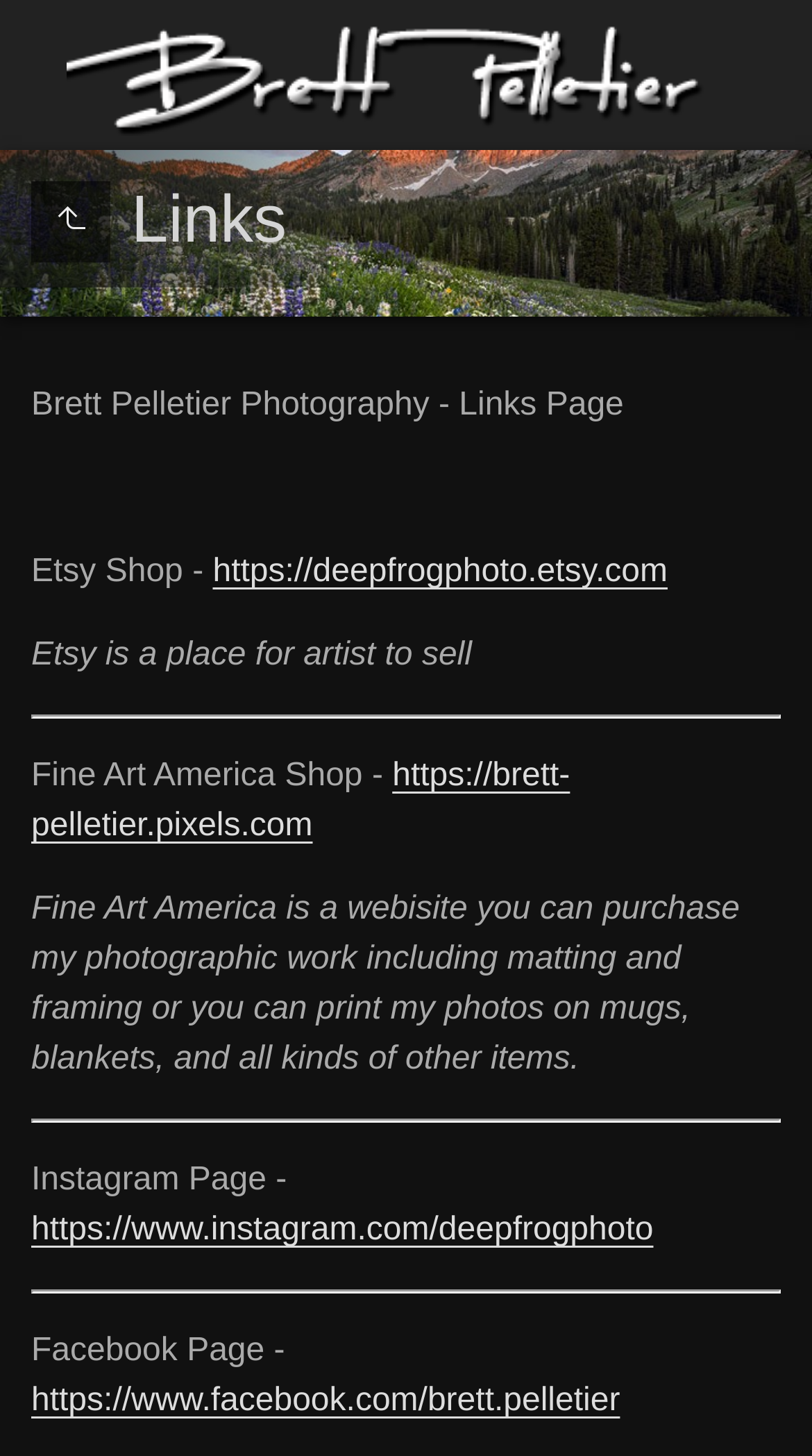What is Fine Art America used for?
Use the information from the screenshot to give a comprehensive response to the question.

According to the static text, Fine Art America is a website where you can purchase the photographer's work, including matting and framing, or print the photos on various items such as mugs, blankets, and more.